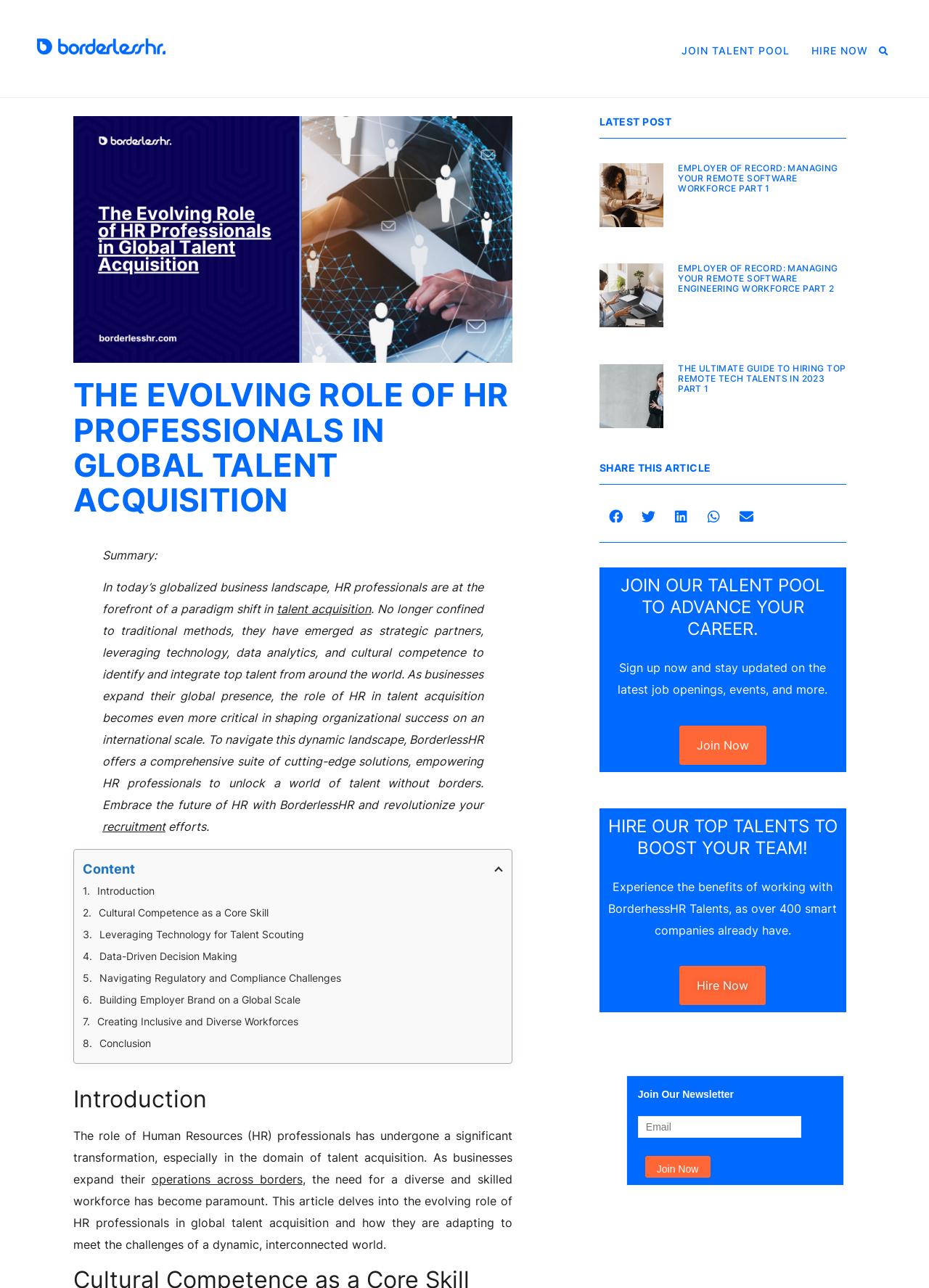Identify the bounding box coordinates of the clickable section necessary to follow the following instruction: "Share this article on facebook". The coordinates should be presented as four float numbers from 0 to 1, i.e., [left, top, right, bottom].

[0.645, 0.396, 0.68, 0.406]